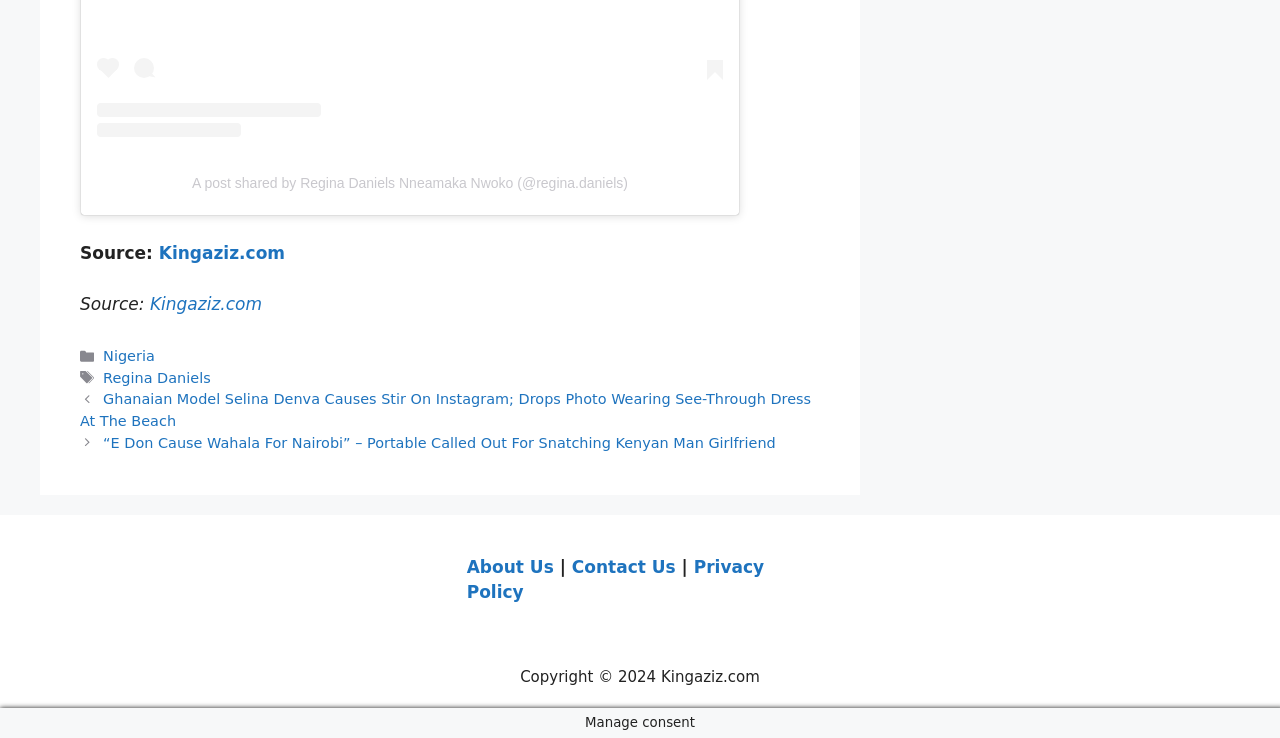Please indicate the bounding box coordinates for the clickable area to complete the following task: "Visit Kingaziz.com". The coordinates should be specified as four float numbers between 0 and 1, i.e., [left, top, right, bottom].

[0.124, 0.329, 0.223, 0.356]